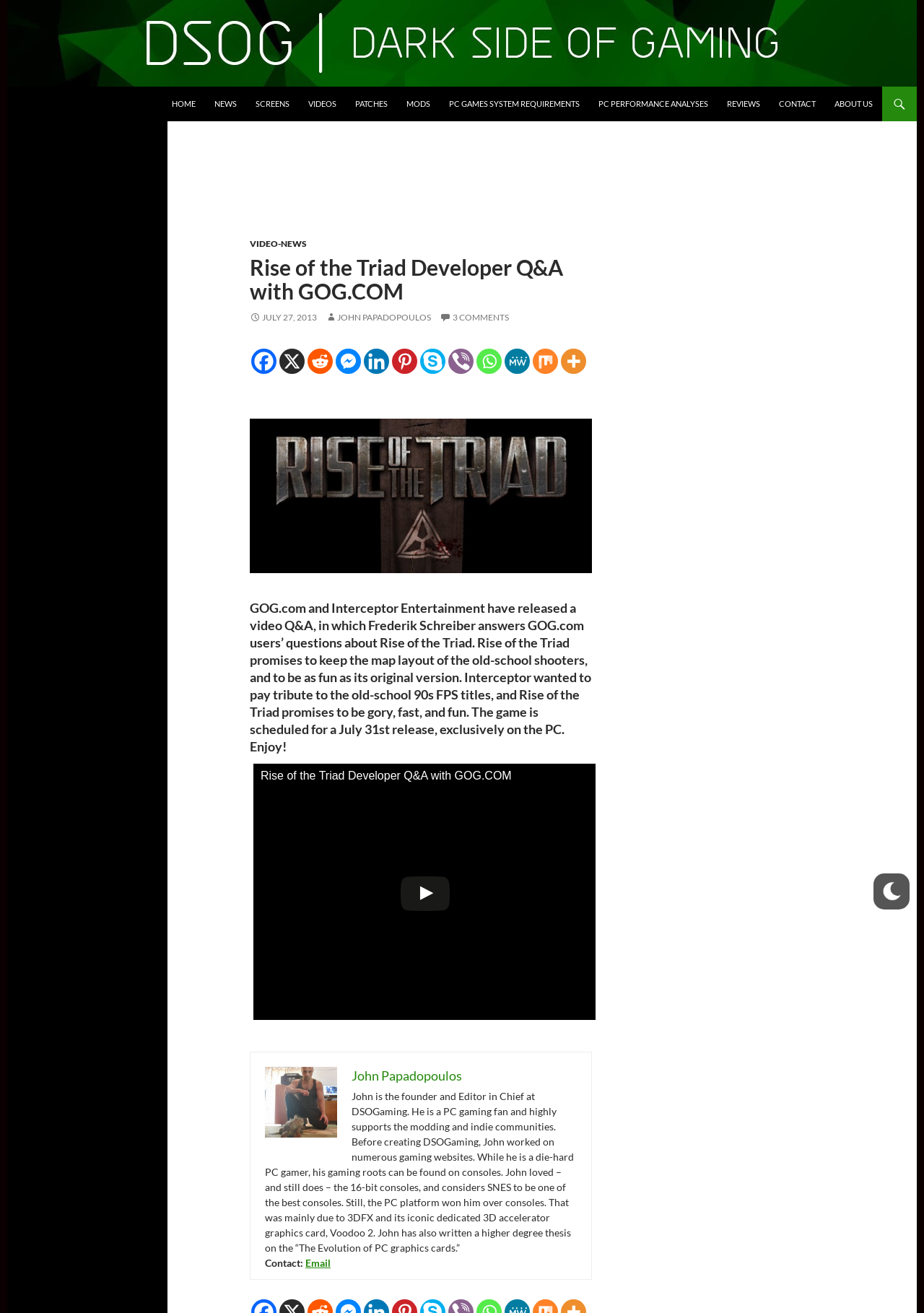What is the name of the game discussed in the article?
Refer to the screenshot and deliver a thorough answer to the question presented.

The article discusses a game called Rise of the Triad, which is mentioned in the heading and the text content of the webpage.